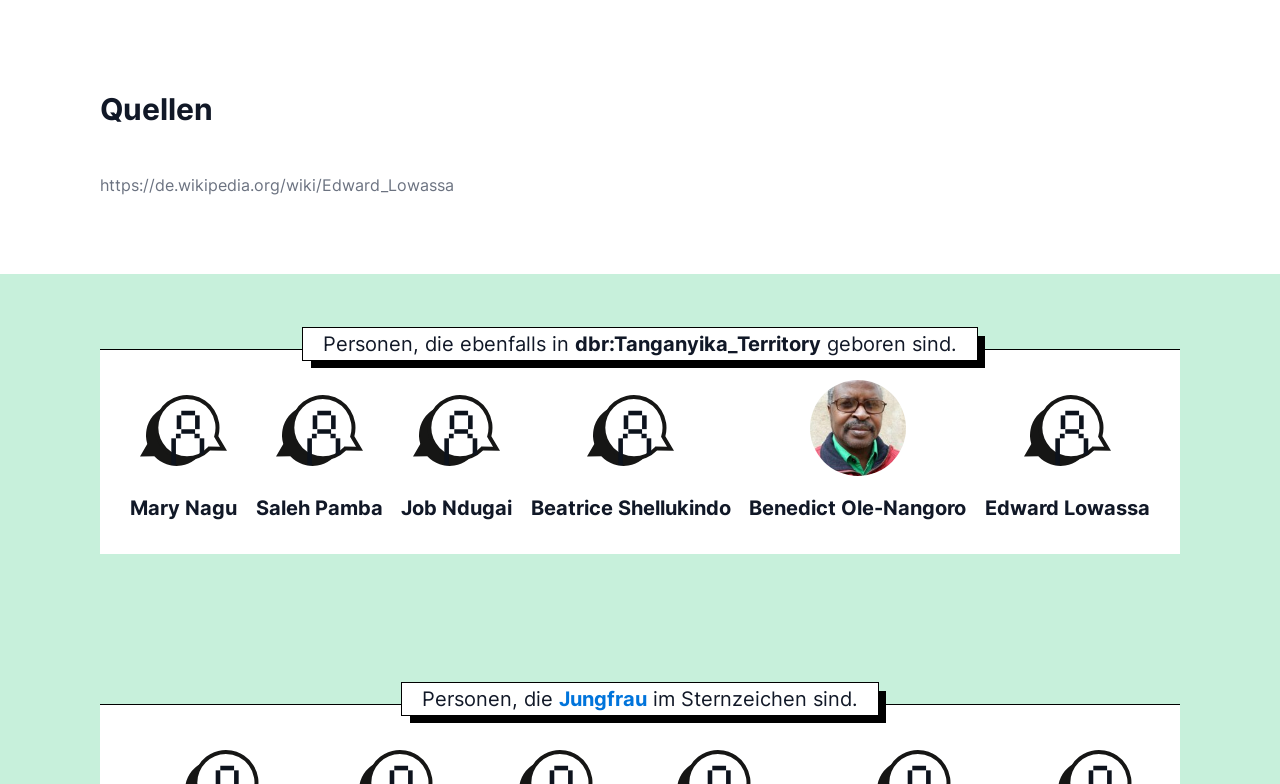Please determine the bounding box coordinates of the element's region to click in order to carry out the following instruction: "Read about Job Ndugai". The coordinates should be four float numbers between 0 and 1, i.e., [left, top, right, bottom].

[0.313, 0.627, 0.4, 0.668]